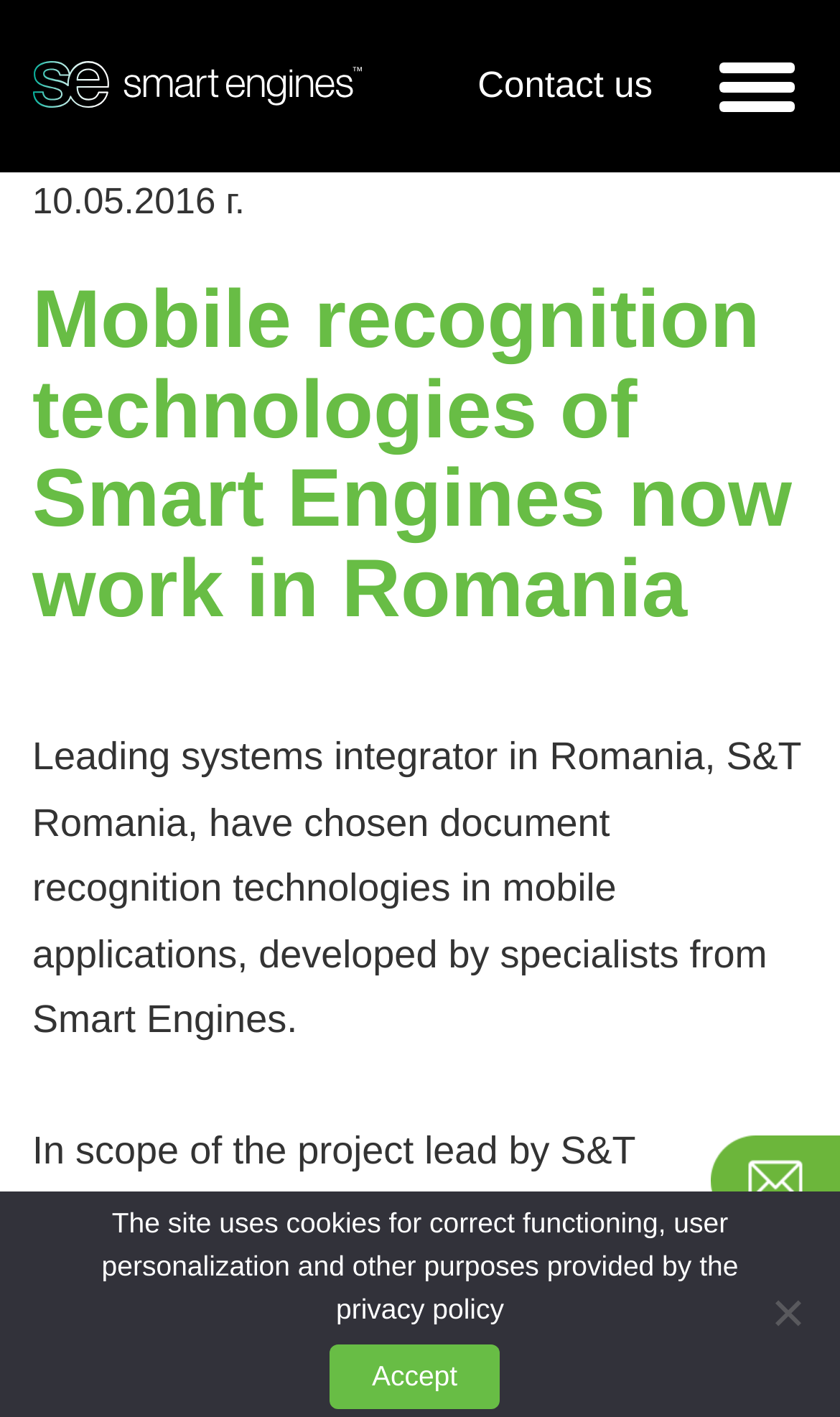What is the name of the company that developed the document recognition technologies?
Look at the image and answer the question using a single word or phrase.

Smart Engines